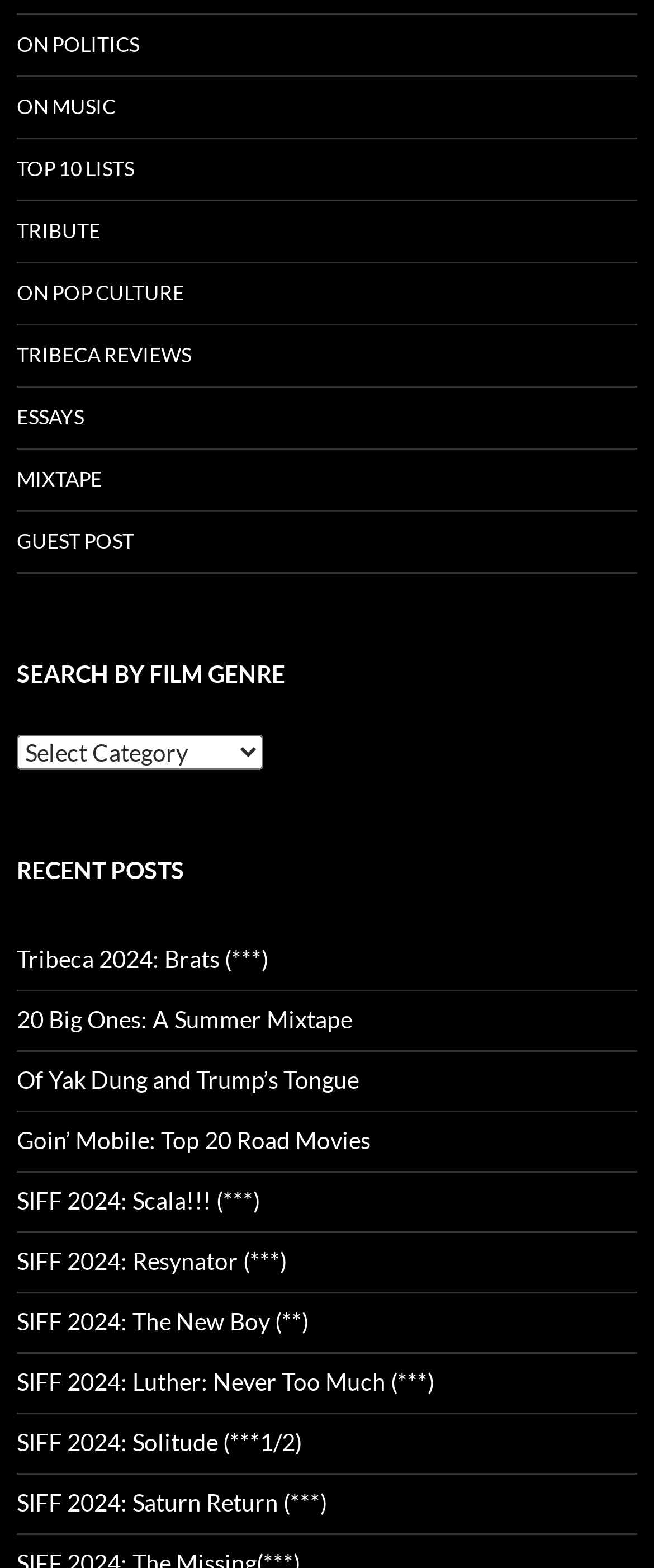Determine the bounding box coordinates for the area you should click to complete the following instruction: "Check out tribute page".

[0.026, 0.128, 0.974, 0.167]